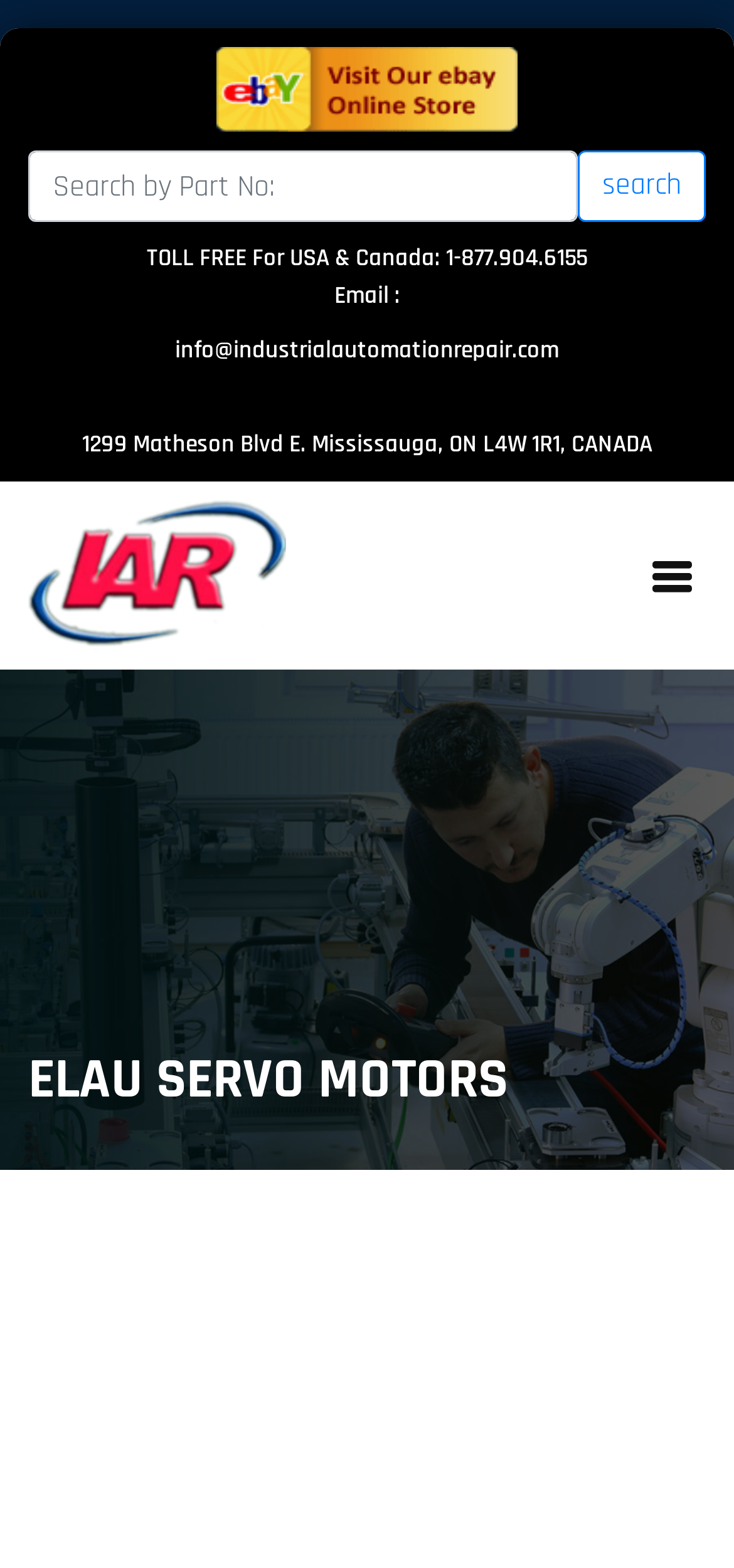What is the company's email address?
Look at the webpage screenshot and answer the question with a detailed explanation.

I found the company's email address by looking at the link element that says 'info@industrialautomationrepair.com'.